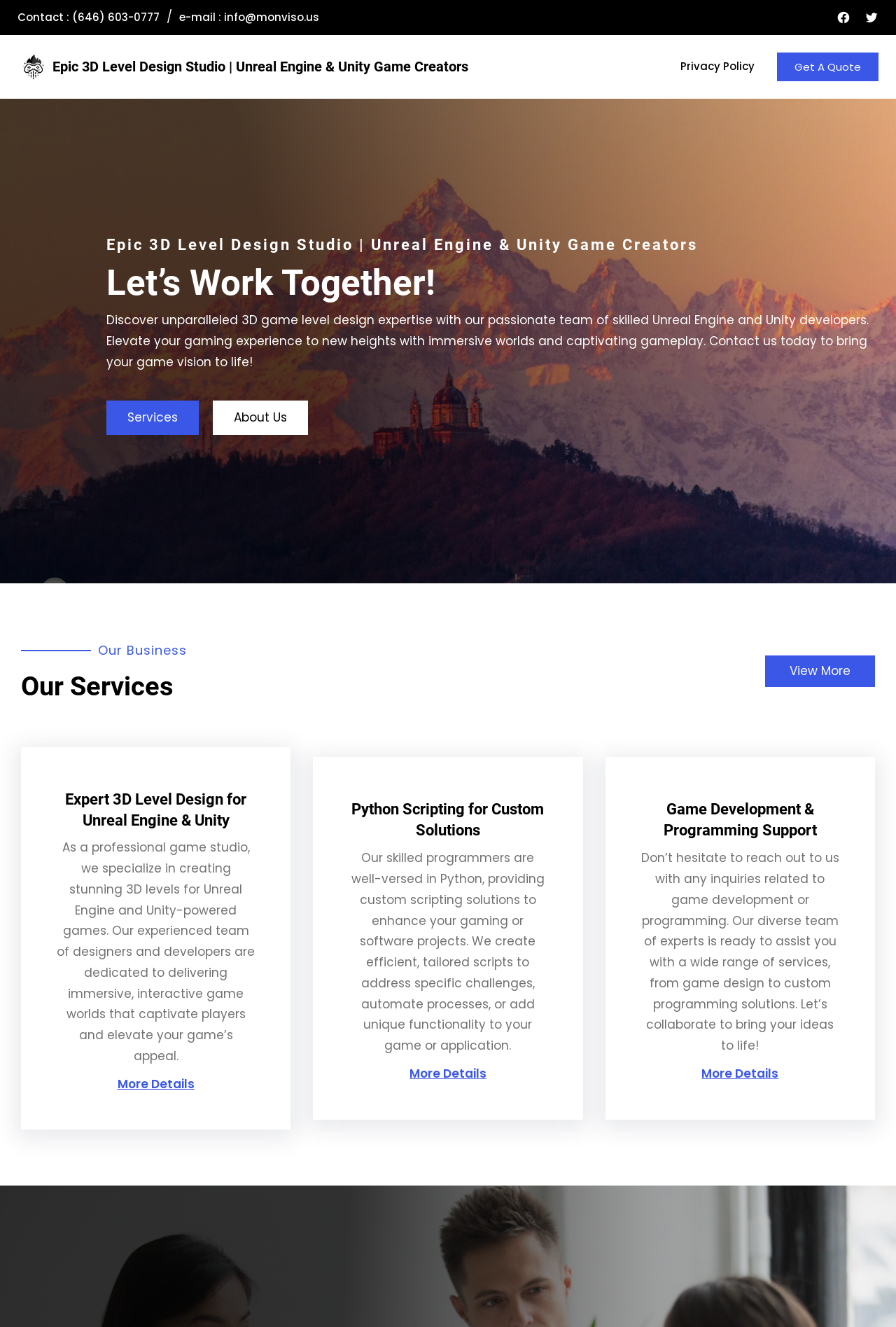Identify the primary heading of the webpage and provide its text.

Epic 3D Level Design Studio | Unreal Engine & Unity Game Creators